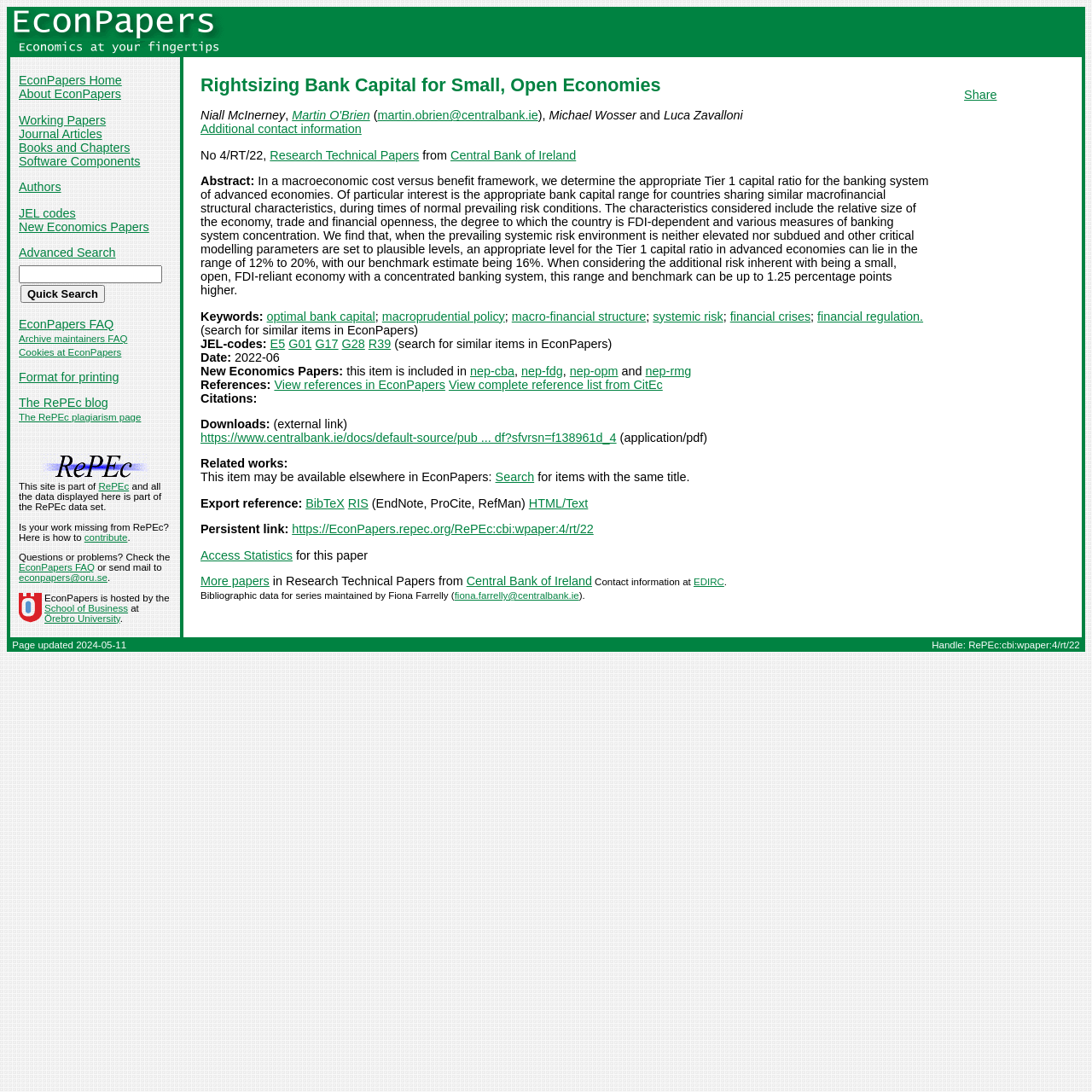Determine the bounding box coordinates of the area to click in order to meet this instruction: "Click on the 'EconPapers' link".

[0.009, 0.025, 0.205, 0.038]